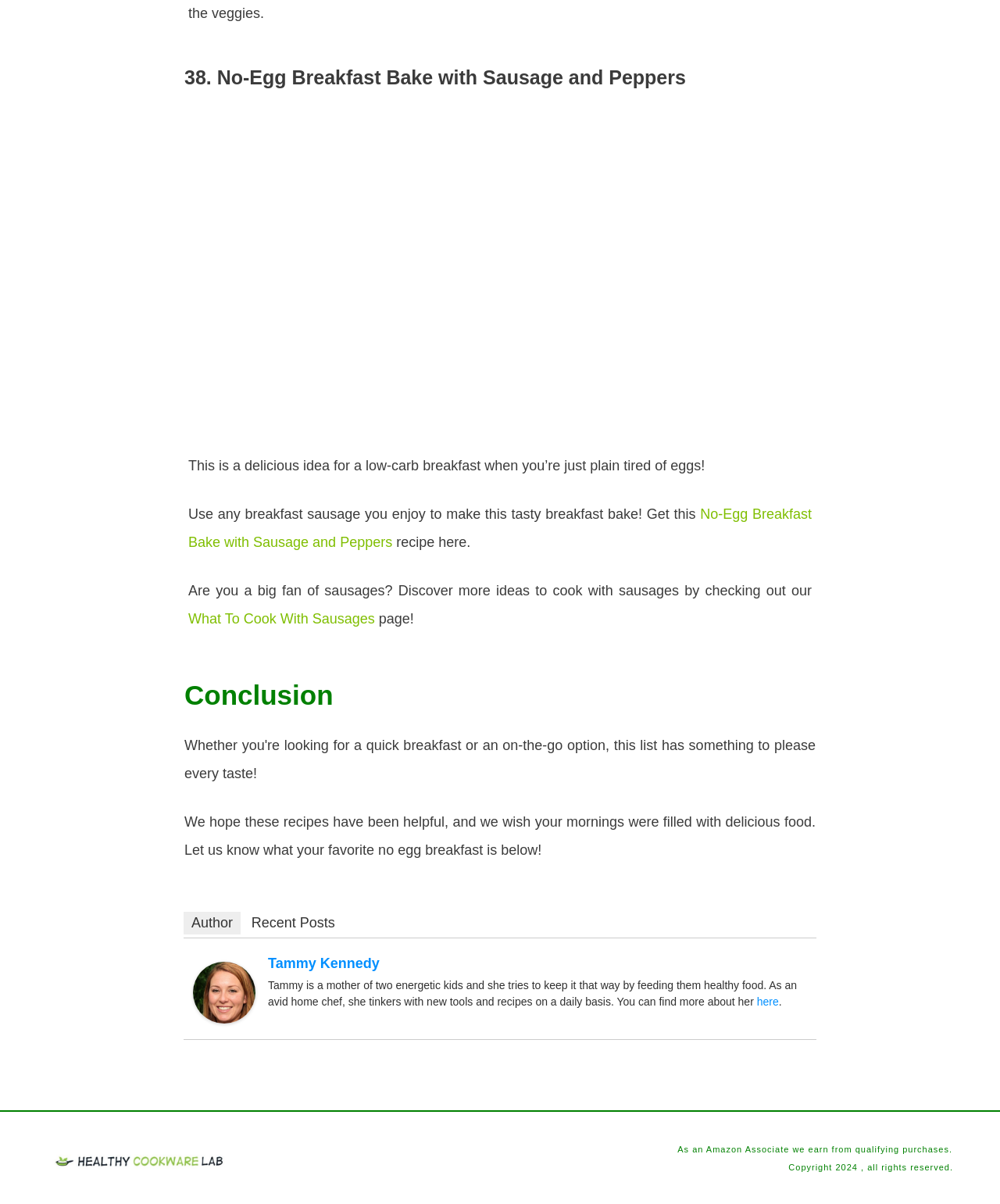Please reply with a single word or brief phrase to the question: 
What is the author's name?

Tammy Kennedy